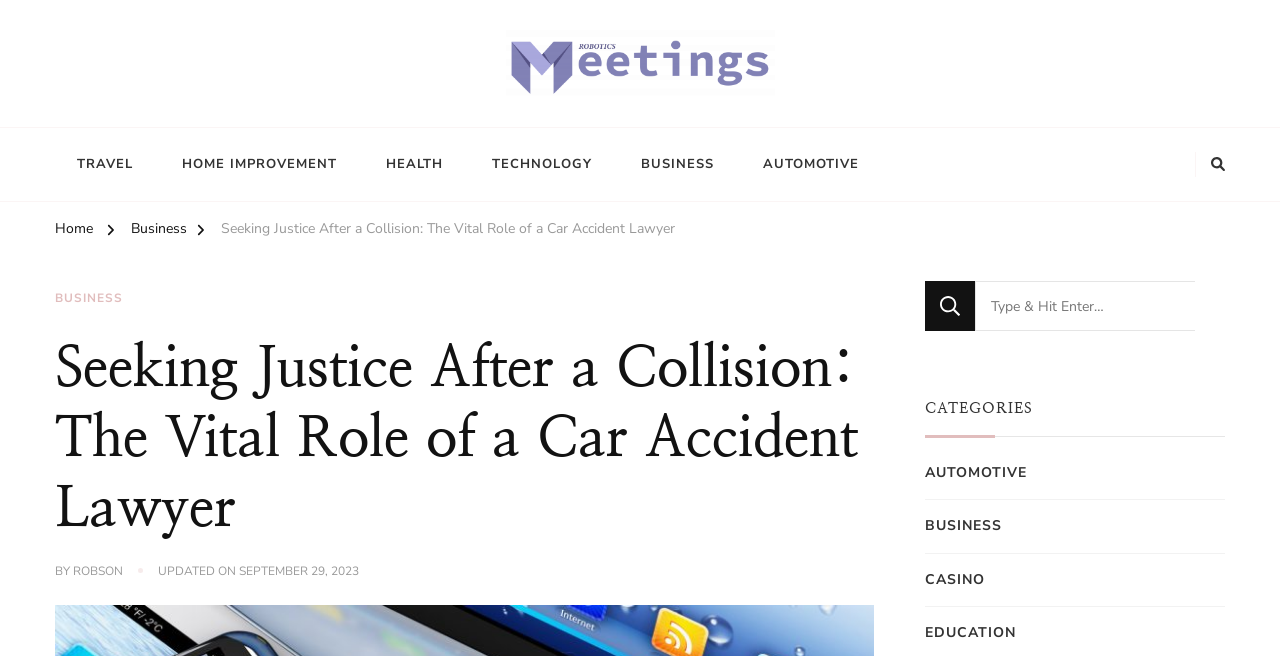Find the coordinates for the bounding box of the element with this description: "alt="Robotics Meetings"".

[0.395, 0.046, 0.605, 0.148]